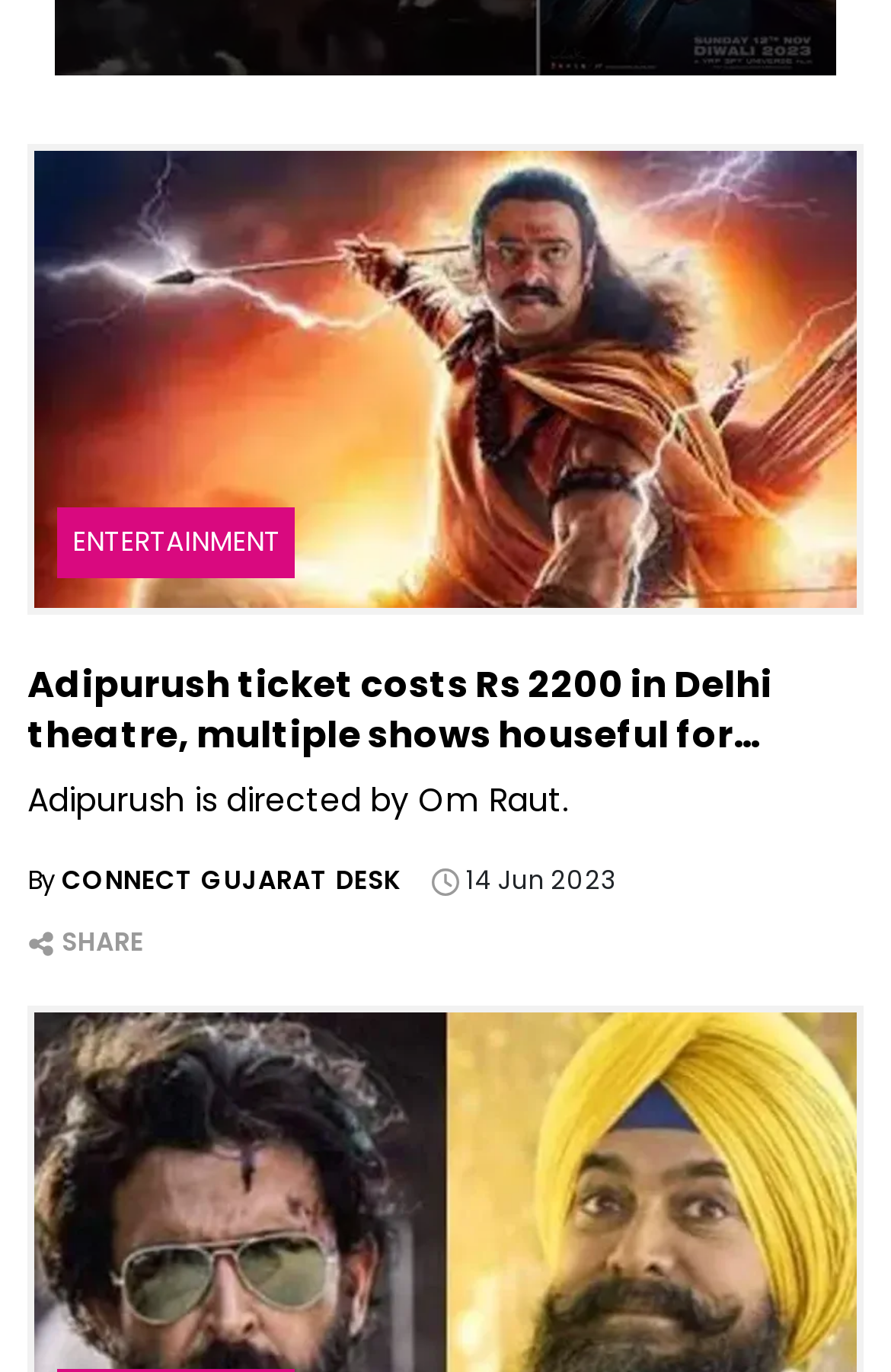Given the element description aria-label="rss feed", specify the bounding box coordinates of the corresponding UI element in the format (top-left x, top-left y, bottom-right x, bottom-right y). All values must be between 0 and 1.

[0.087, 0.292, 0.123, 0.336]